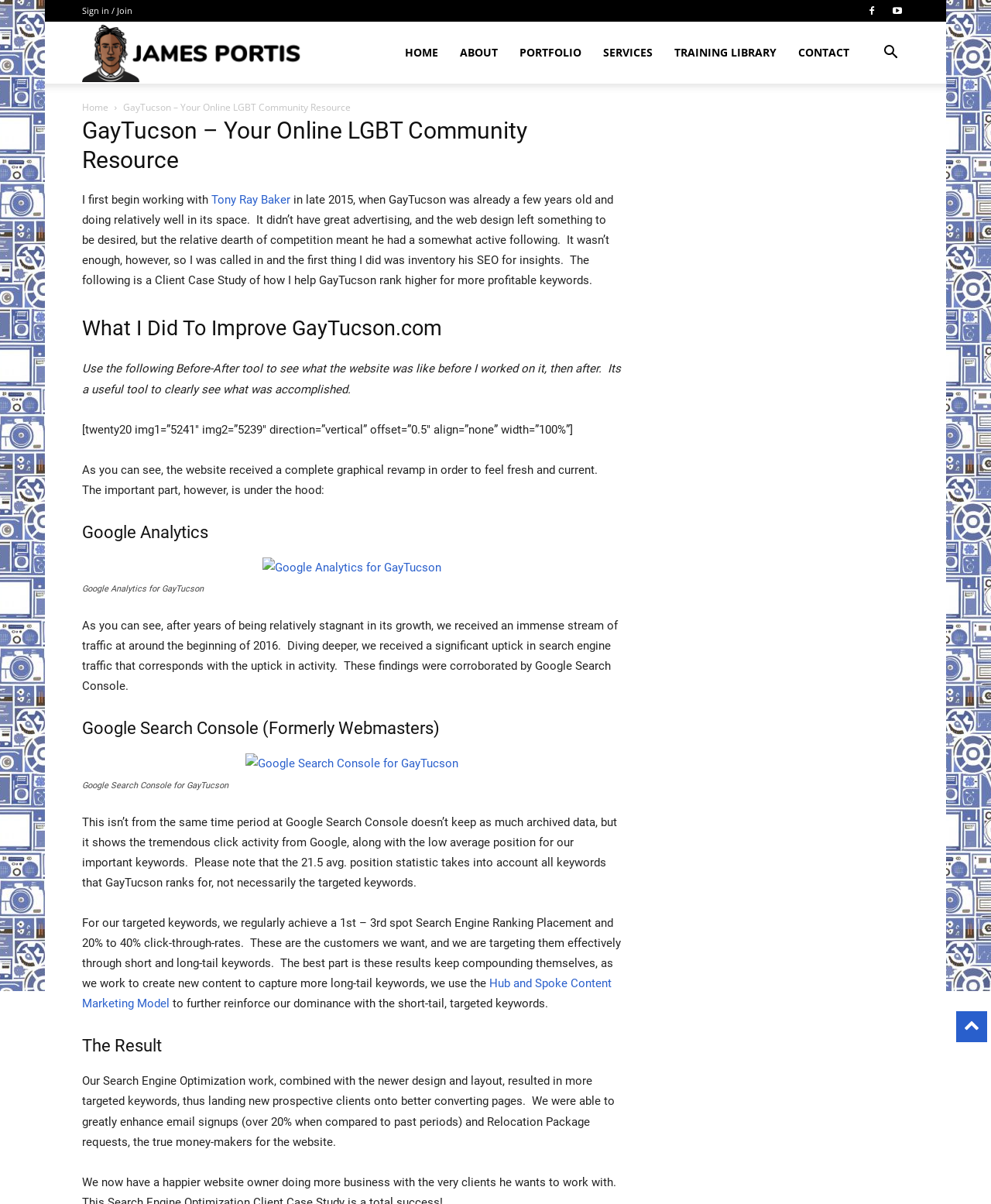Generate a comprehensive description of the contents of the webpage.

The webpage is about a case study of how the author improved the online presence of GayTucson, an LGBT community resource. At the top, there are several links, including "Sign in / Join", "HOME", "ABOUT", "PORTFOLIO", "SERVICES", "TRAINING LIBRARY", and "CONTACT". Below these links, there is a heading that reads "GayTucson – Your Online LGBT Community Resource". 

The main content of the webpage is divided into several sections. The first section describes how the author began working with Tony Ray Baker in 2015 to improve GayTucson's online presence. The text explains that the website lacked great advertising and had a poor design, but it still had a somewhat active following. 

The next section, titled "What I Did To Improve GayTucson.com", describes the author's efforts to improve the website's search engine optimization (SEO). There is a before-and-after tool that allows users to see the changes made to the website. 

The following sections are dedicated to Google Analytics and Google Search Console, showcasing the significant increase in traffic and search engine rankings after the author's improvements. There are images and figures that illustrate the data, including a graph showing the uptick in search engine traffic. 

The final section, titled "The Result", summarizes the outcome of the author's work, including increased targeted keywords, better converting pages, and a significant enhancement in email signups and Relocation Package requests.